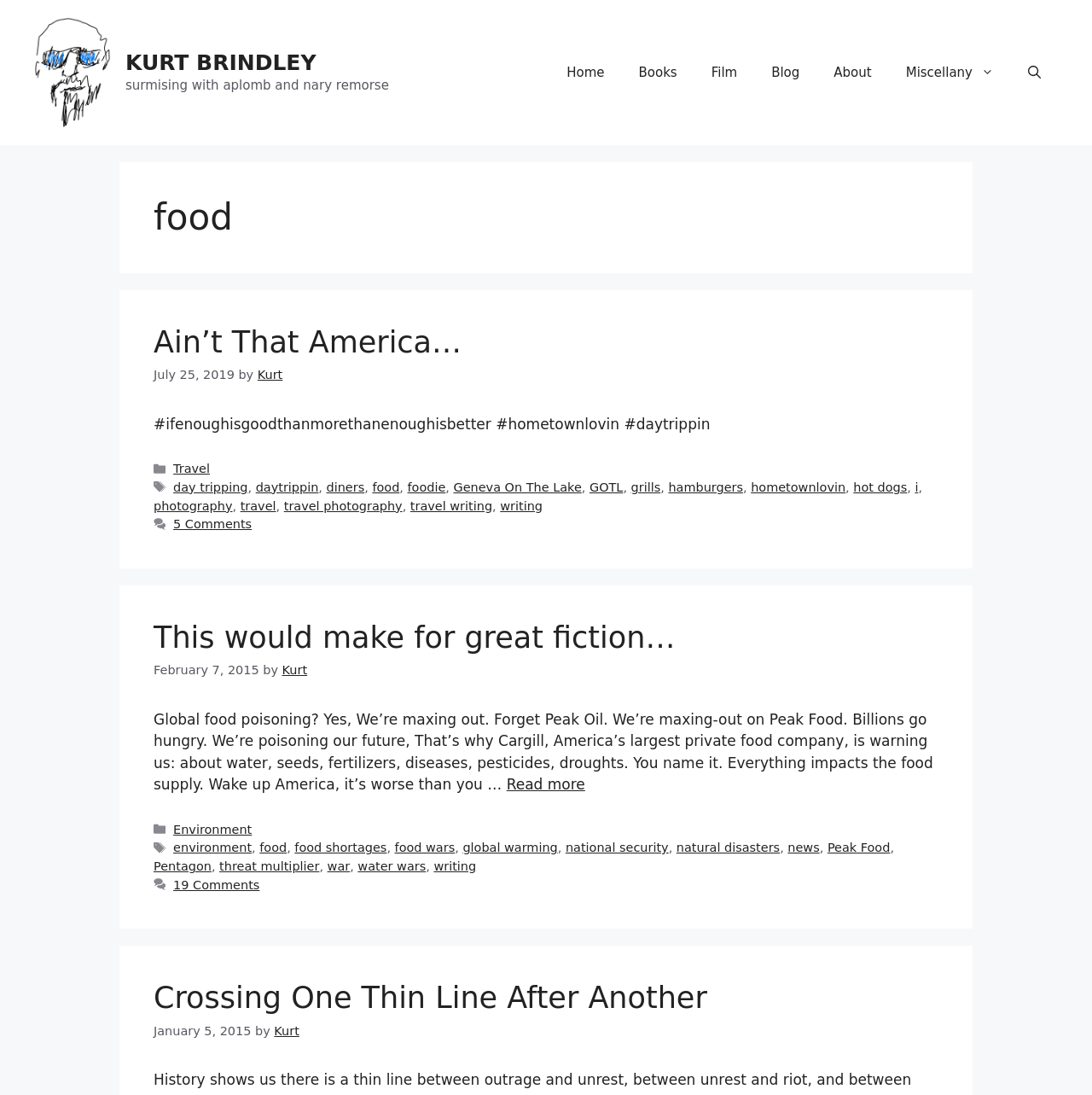Find and specify the bounding box coordinates that correspond to the clickable region for the instruction: "View the post 'This would make for great fiction…'".

[0.141, 0.567, 0.618, 0.598]